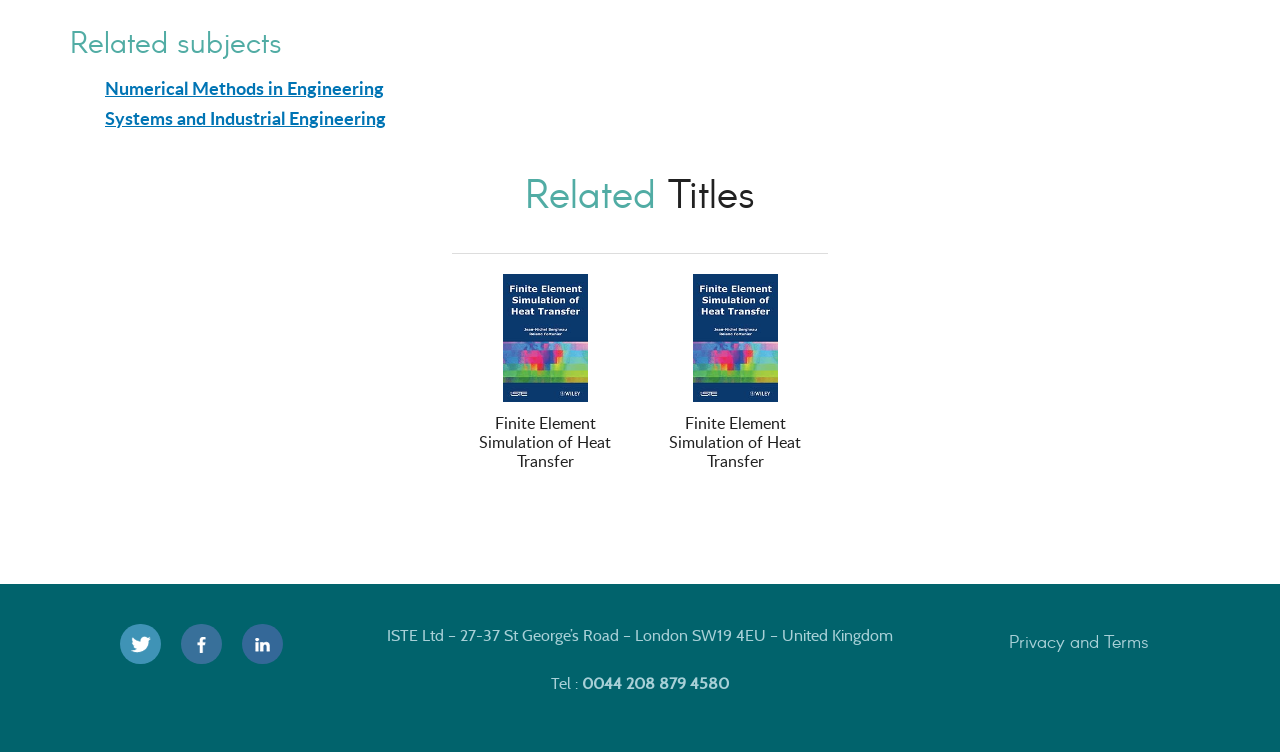How many logos are displayed at the bottom of the page?
Look at the image and answer the question using a single word or phrase.

3